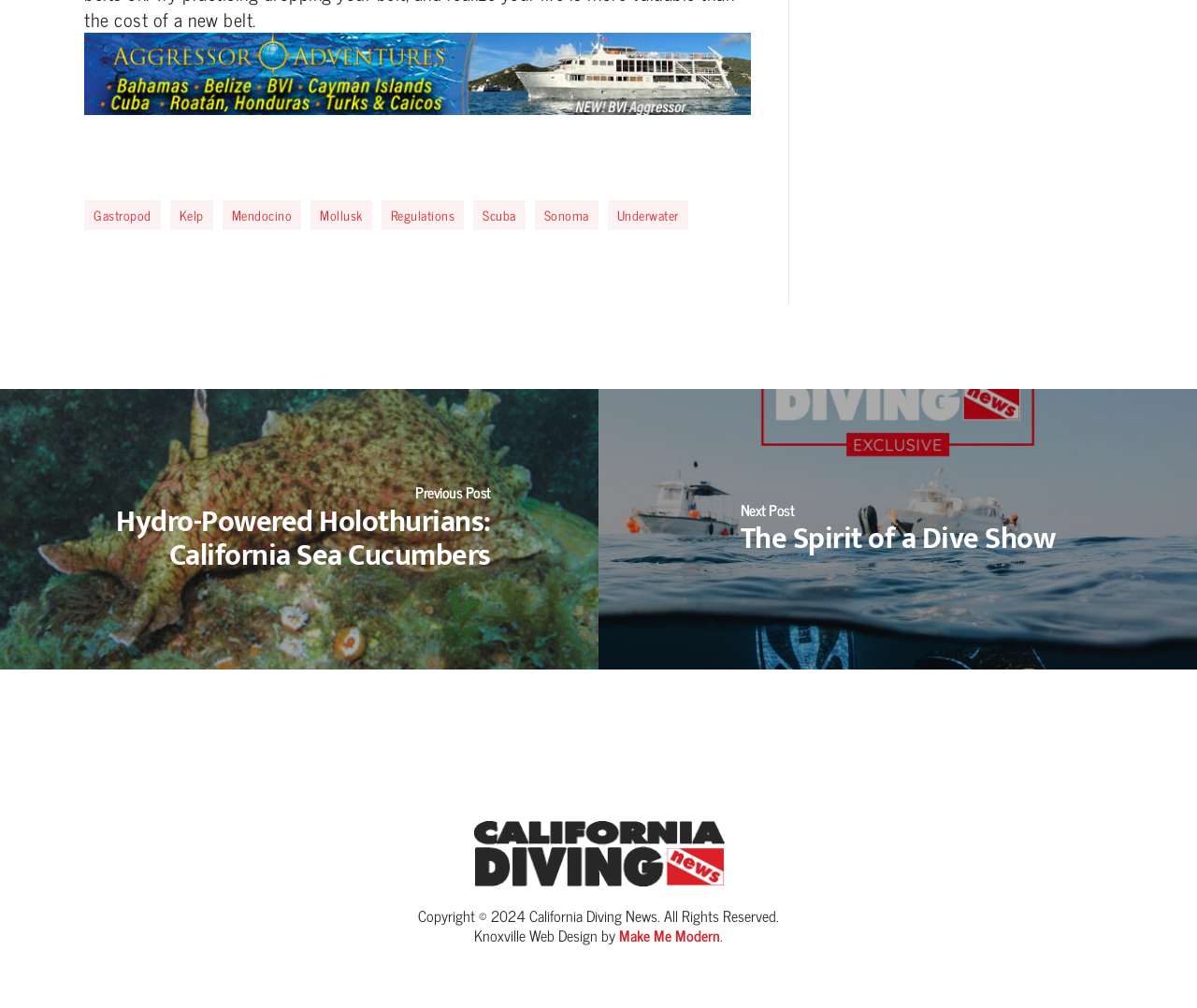Determine the bounding box coordinates of the target area to click to execute the following instruction: "Visit Gastropod page."

[0.07, 0.198, 0.134, 0.228]